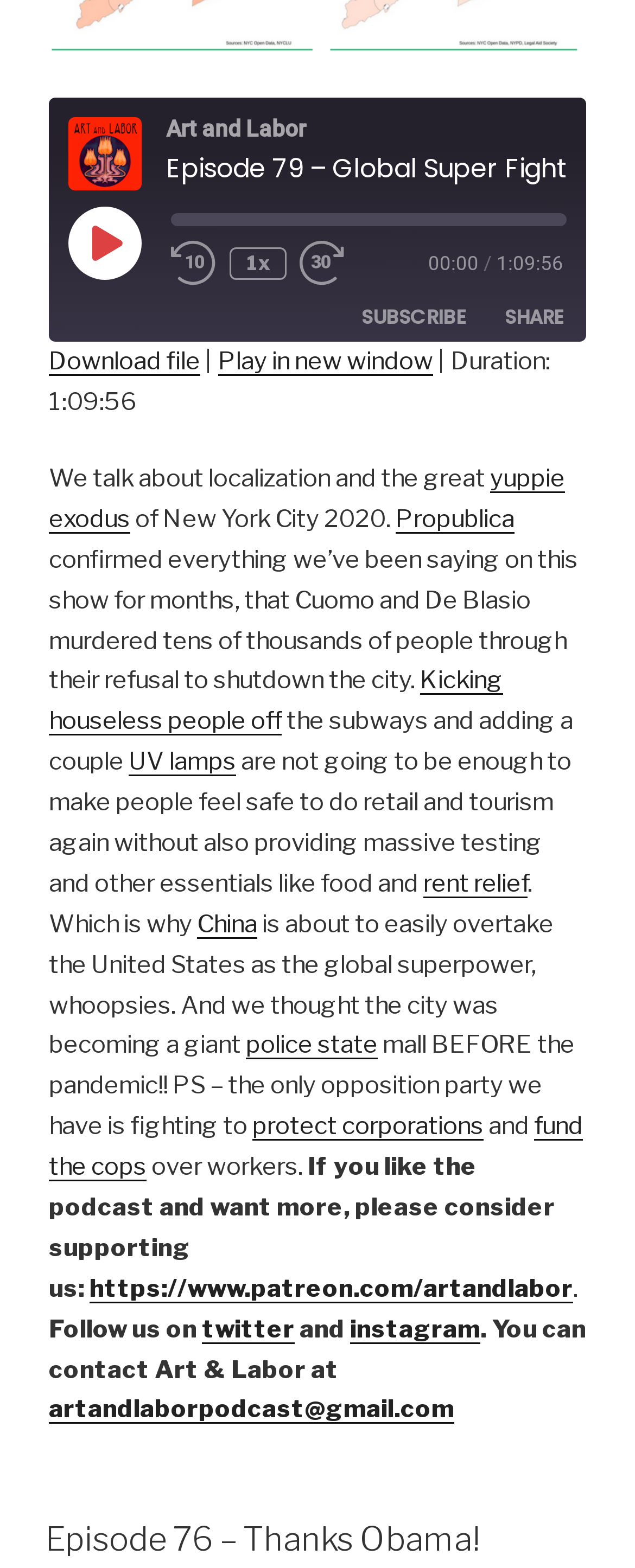Identify the bounding box coordinates for the UI element described as follows: "input value="https://artandlaborpodcast.com/podcast/episode-79-global-super-fights/" title="Episode URL" value="https://artandlaborpodcast.com/podcast/episode-79-global-super-fights/"". Ensure the coordinates are four float numbers between 0 and 1, formatted as [left, top, right, bottom].

[0.295, 0.287, 0.792, 0.326]